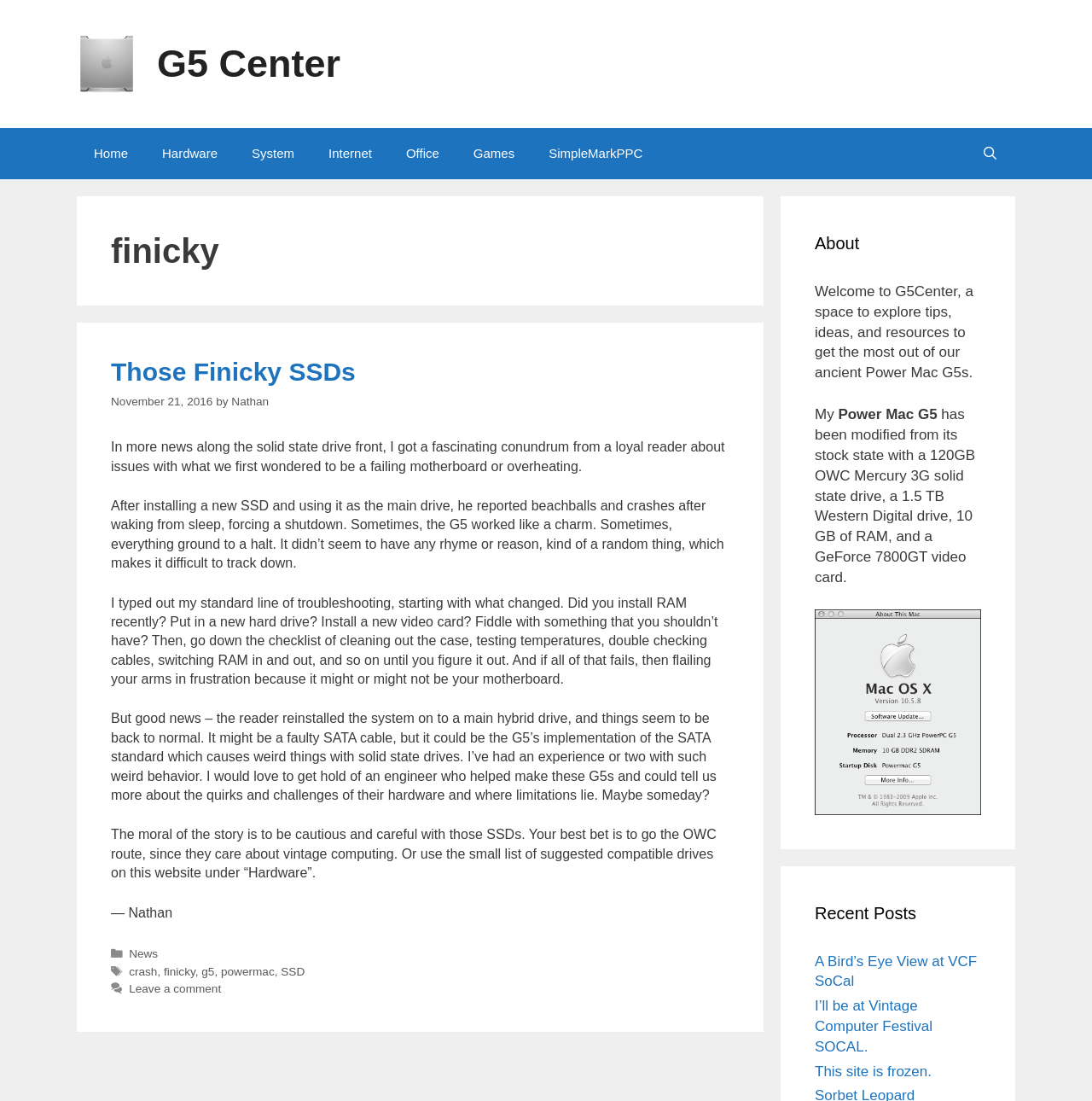Provide the bounding box coordinates for the UI element that is described by this text: "aria-label="Open Search Bar"". The coordinates should be in the form of four float numbers between 0 and 1: [left, top, right, bottom].

[0.883, 0.116, 0.93, 0.163]